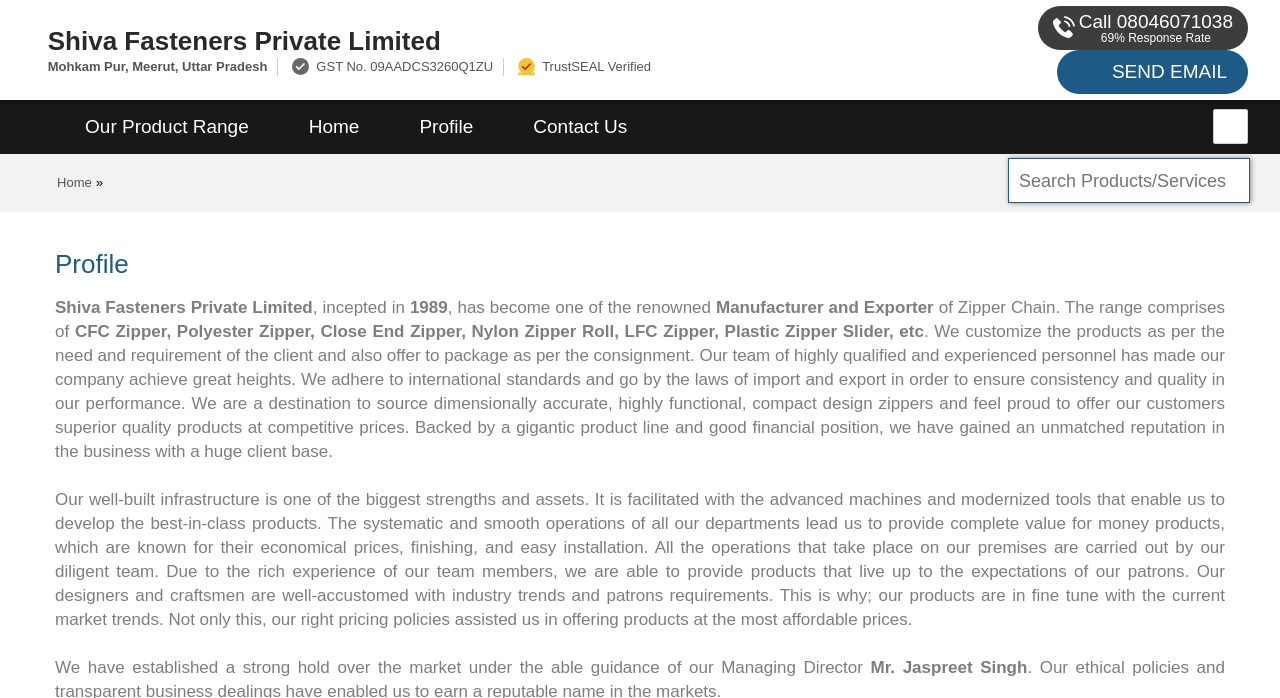Identify and generate the primary title of the webpage.

Shiva Fasteners Private Limited